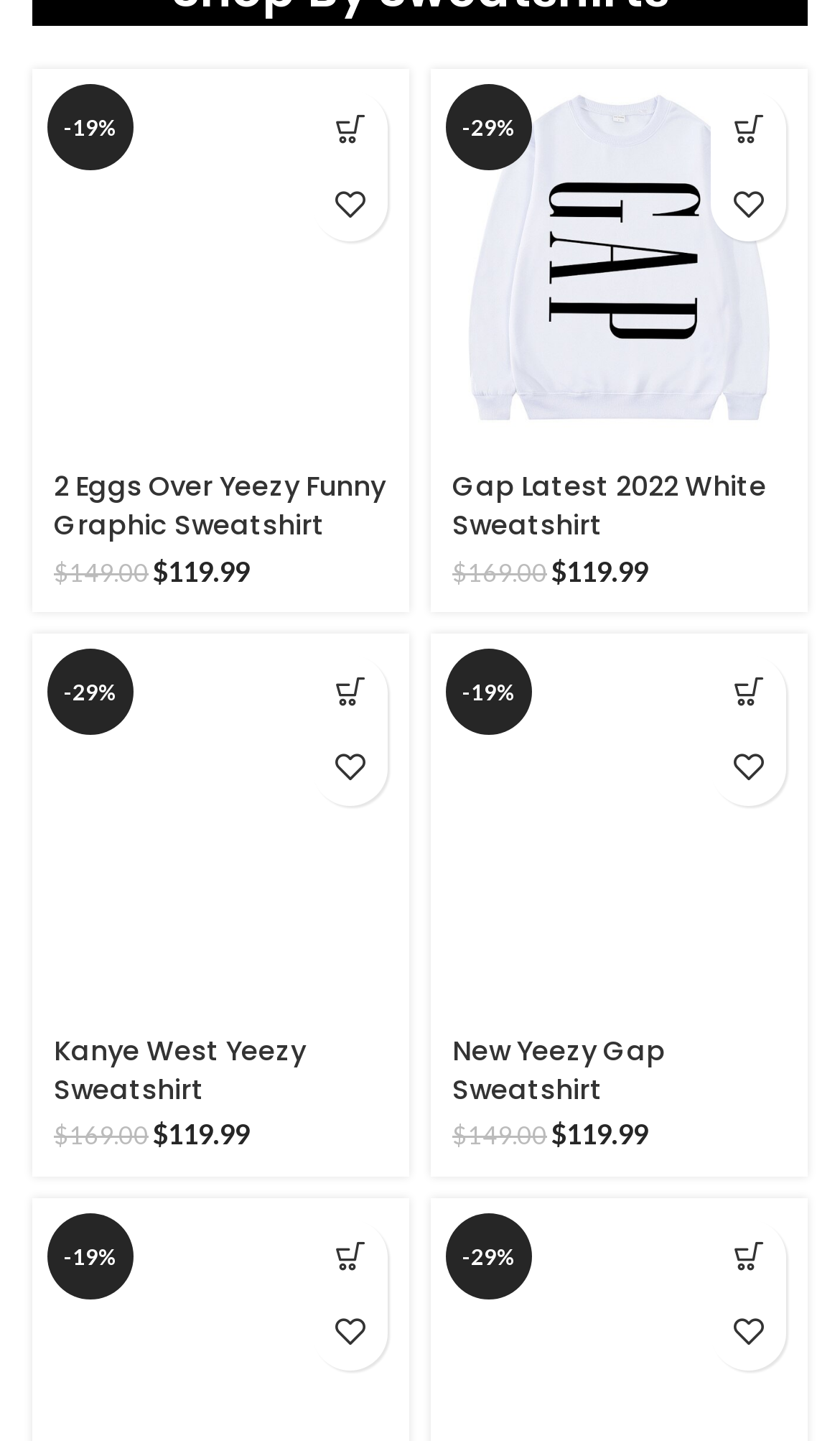Can I add the 'New Yeezy Gap Sweatshirt' to my wishlist?
Please provide a single word or phrase as the answer based on the screenshot.

Yes